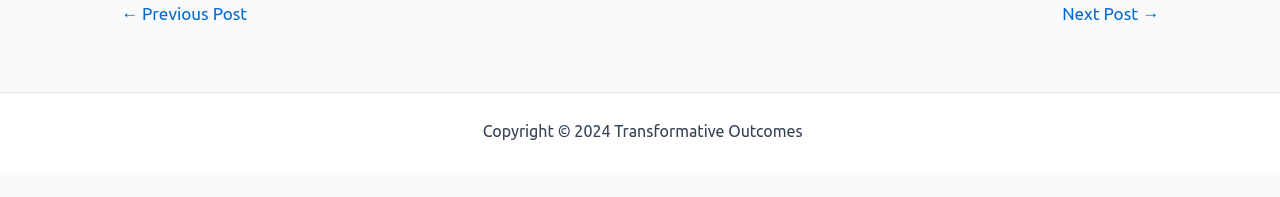What is the name of the website?
Examine the screenshot and reply with a single word or phrase.

Transformative Outcomes